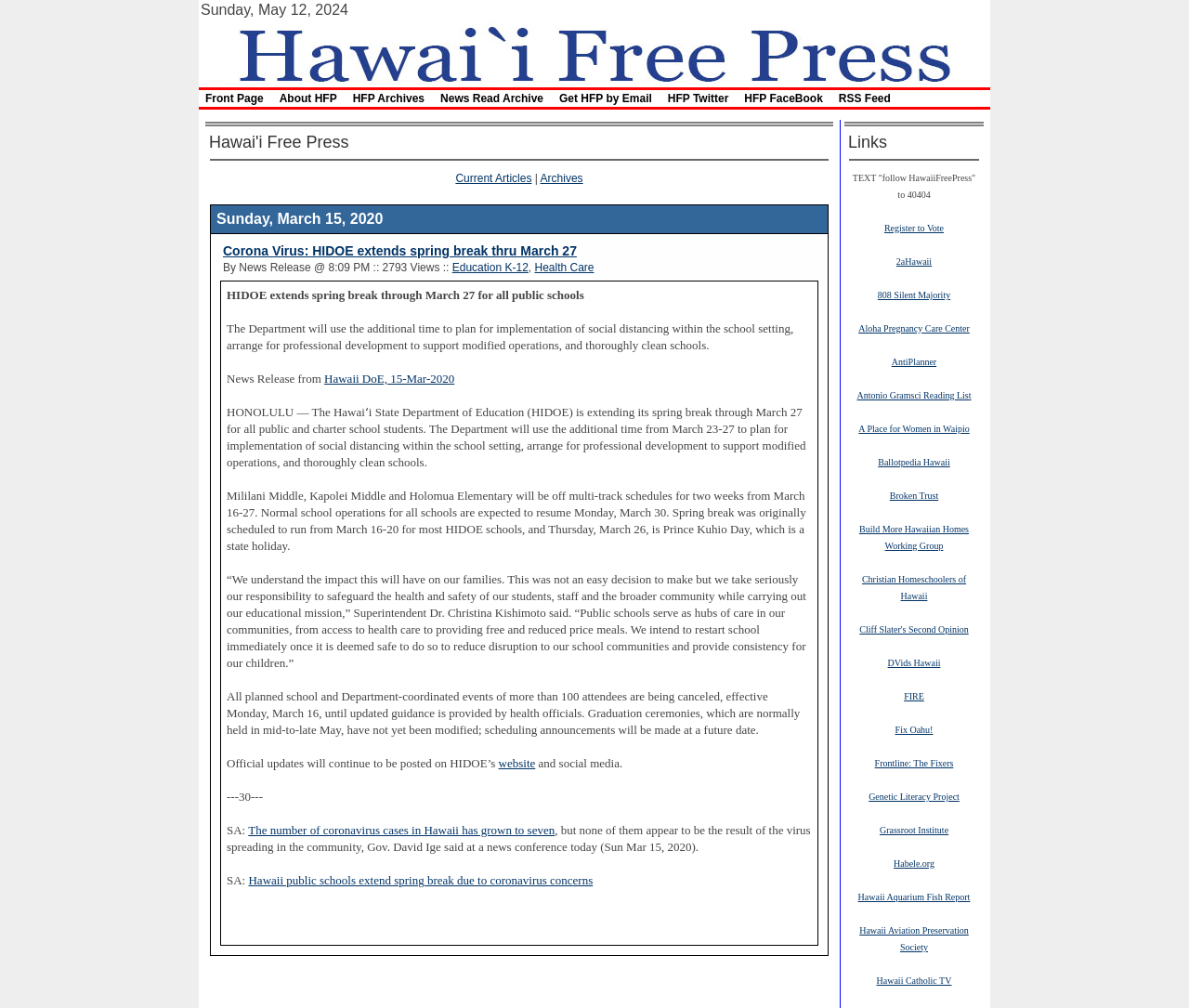Please answer the following question using a single word or phrase: 
What is the name of the Superintendent of Hawaii Department of Education?

Dr. Christina Kishimoto